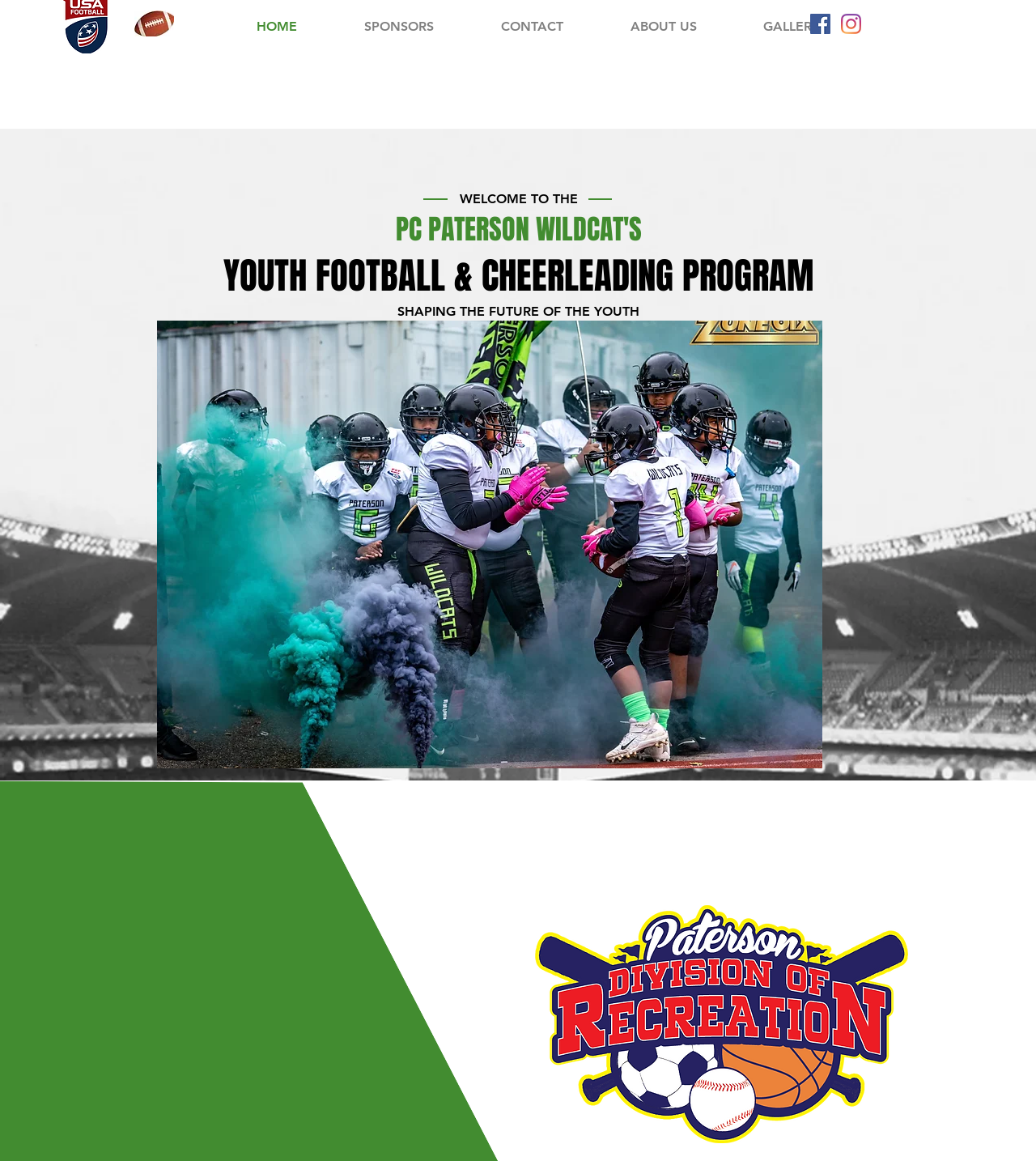Based on the image, provide a detailed and complete answer to the question: 
What is the name of the youth football program?

I found the name of the youth football program in the heading element, which is 'PC PATERSON WILDCAT'S YOUTH FOOTBALL & CHEERLEADING PROGRAM'.